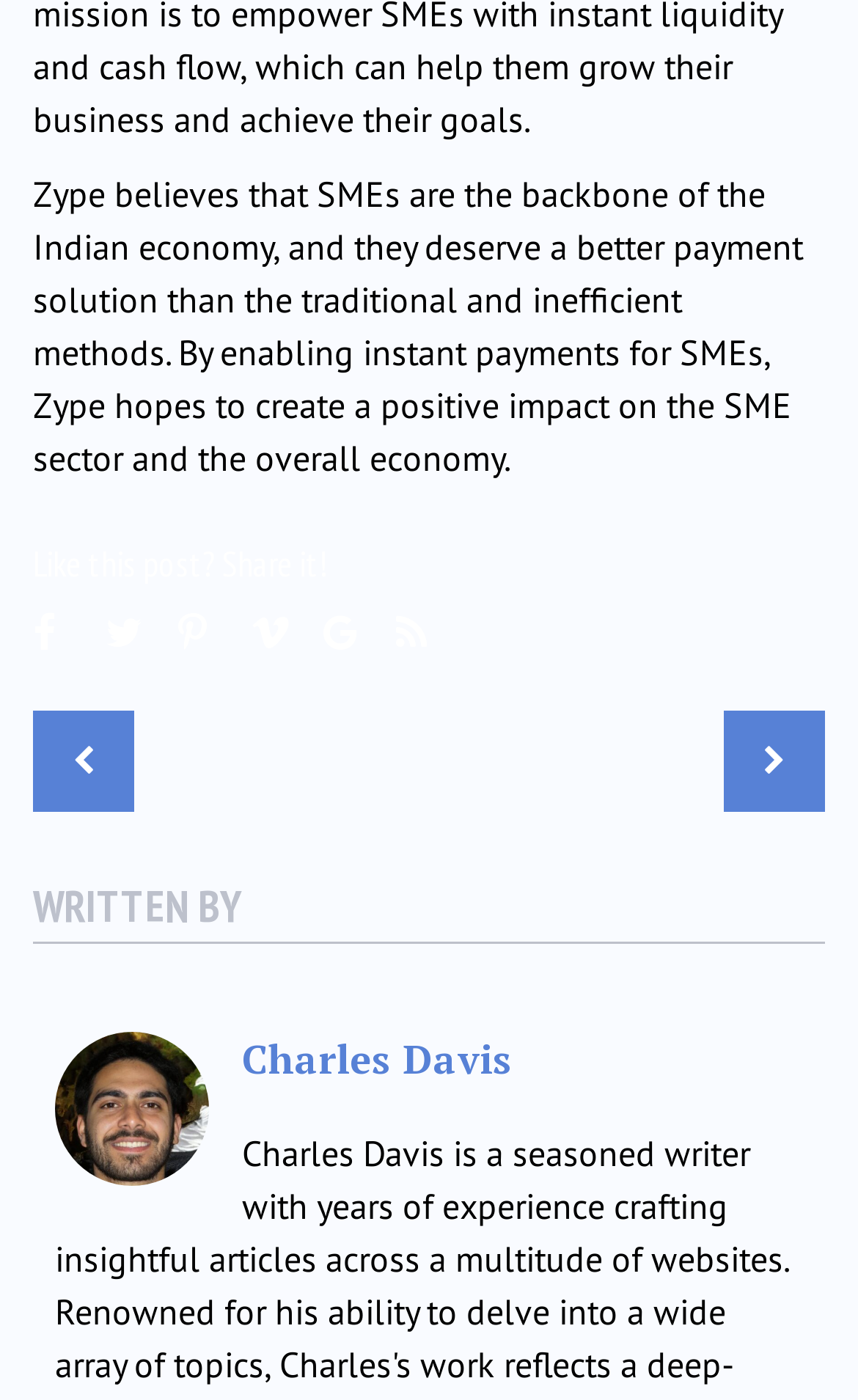Please find the bounding box coordinates (top-left x, top-left y, bottom-right x, bottom-right y) in the screenshot for the UI element described as follows: Pinterest

[0.208, 0.421, 0.259, 0.468]